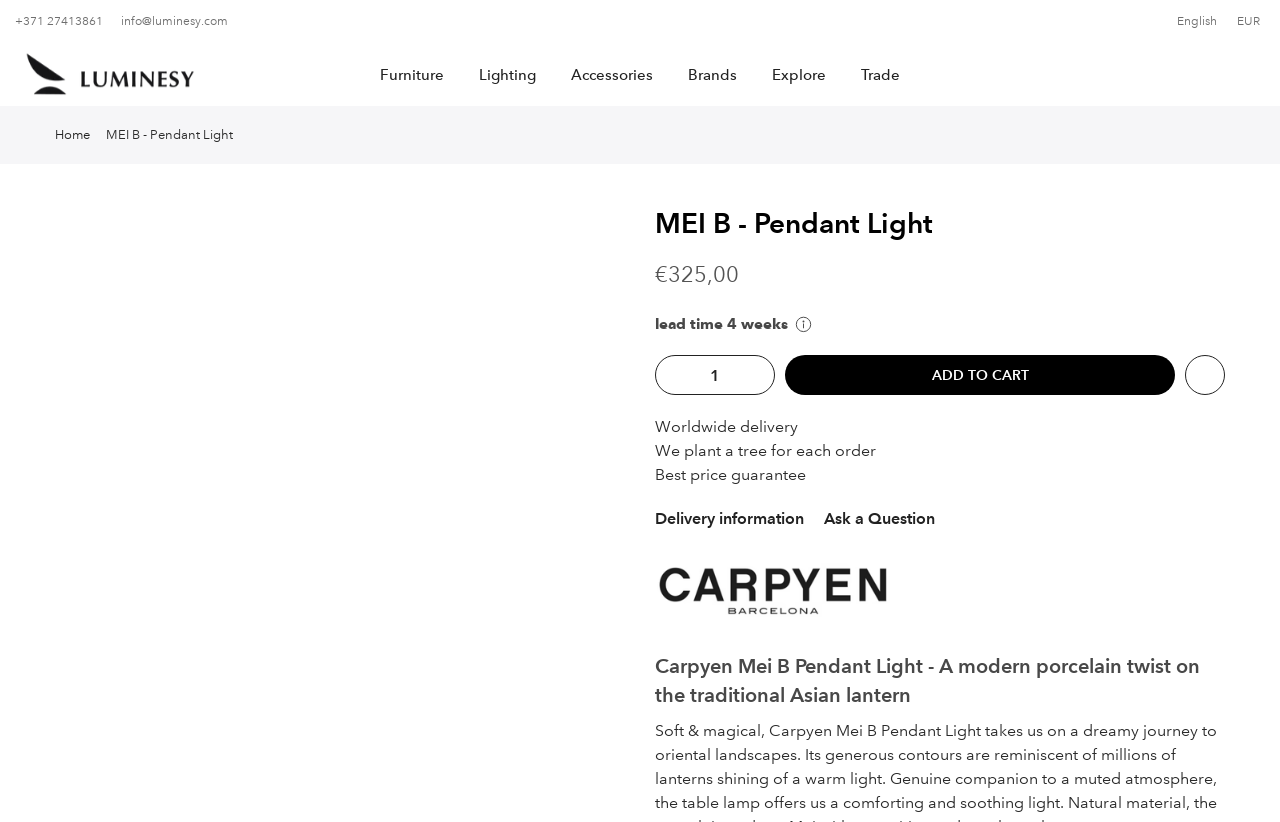Identify the bounding box coordinates for the region to click in order to carry out this instruction: "Click the ADD TO CART button". Provide the coordinates using four float numbers between 0 and 1, formatted as [left, top, right, bottom].

[0.613, 0.432, 0.918, 0.481]